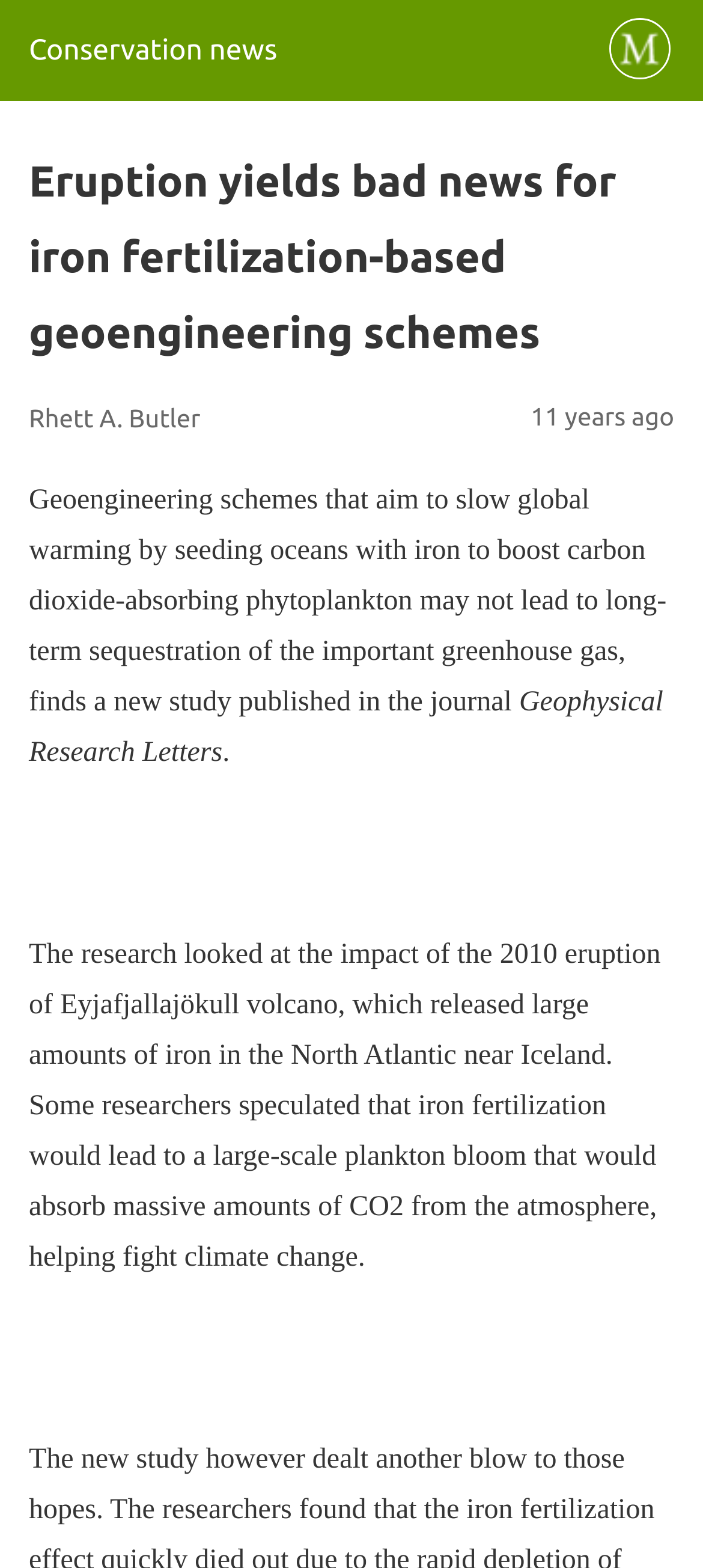What is the website's icon?
Based on the visual, give a brief answer using one word or a short phrase.

Site icon